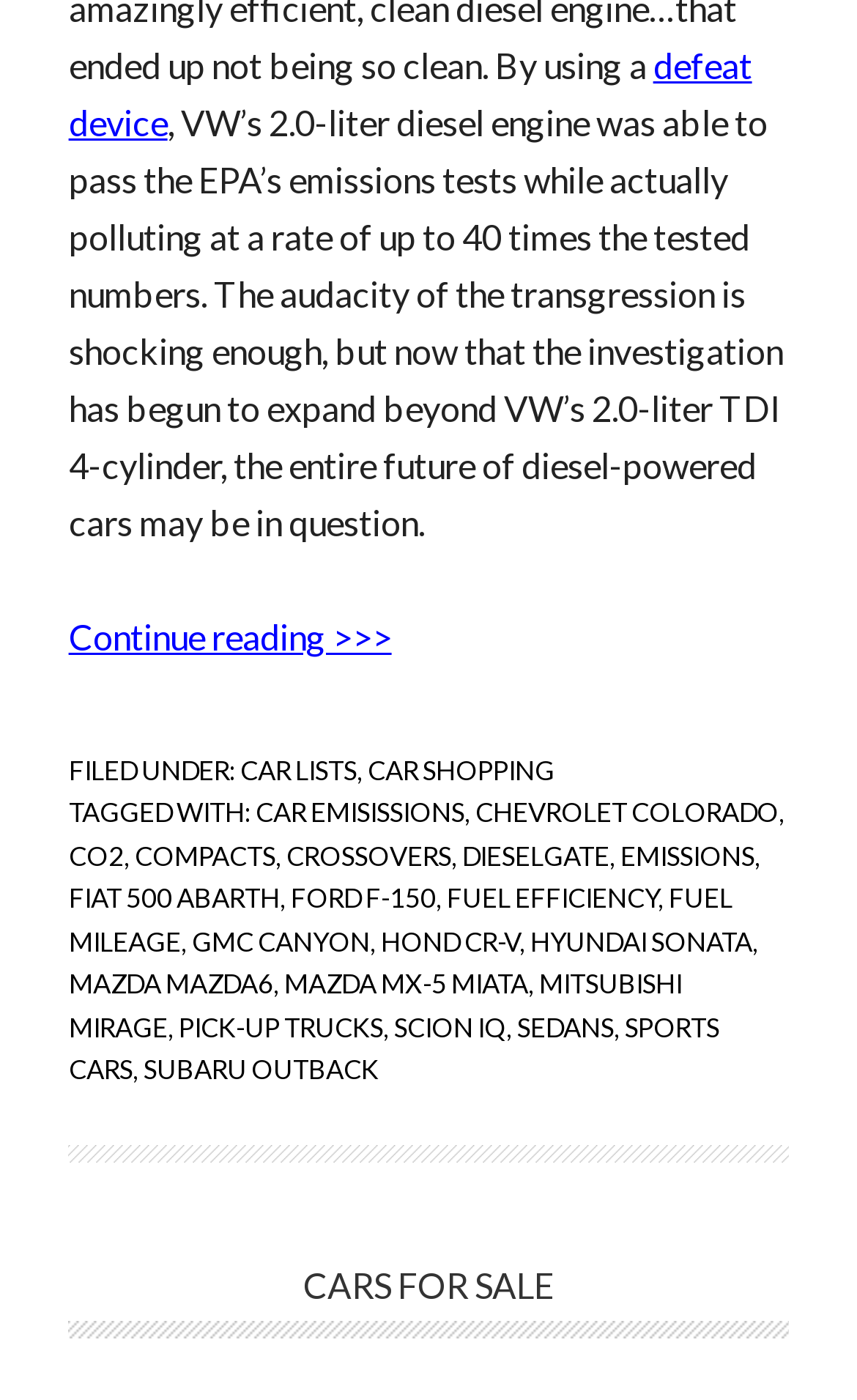Can you identify the bounding box coordinates of the clickable region needed to carry out this instruction: 'Learn about car emissions'? The coordinates should be four float numbers within the range of 0 to 1, stated as [left, top, right, bottom].

[0.298, 0.568, 0.542, 0.592]